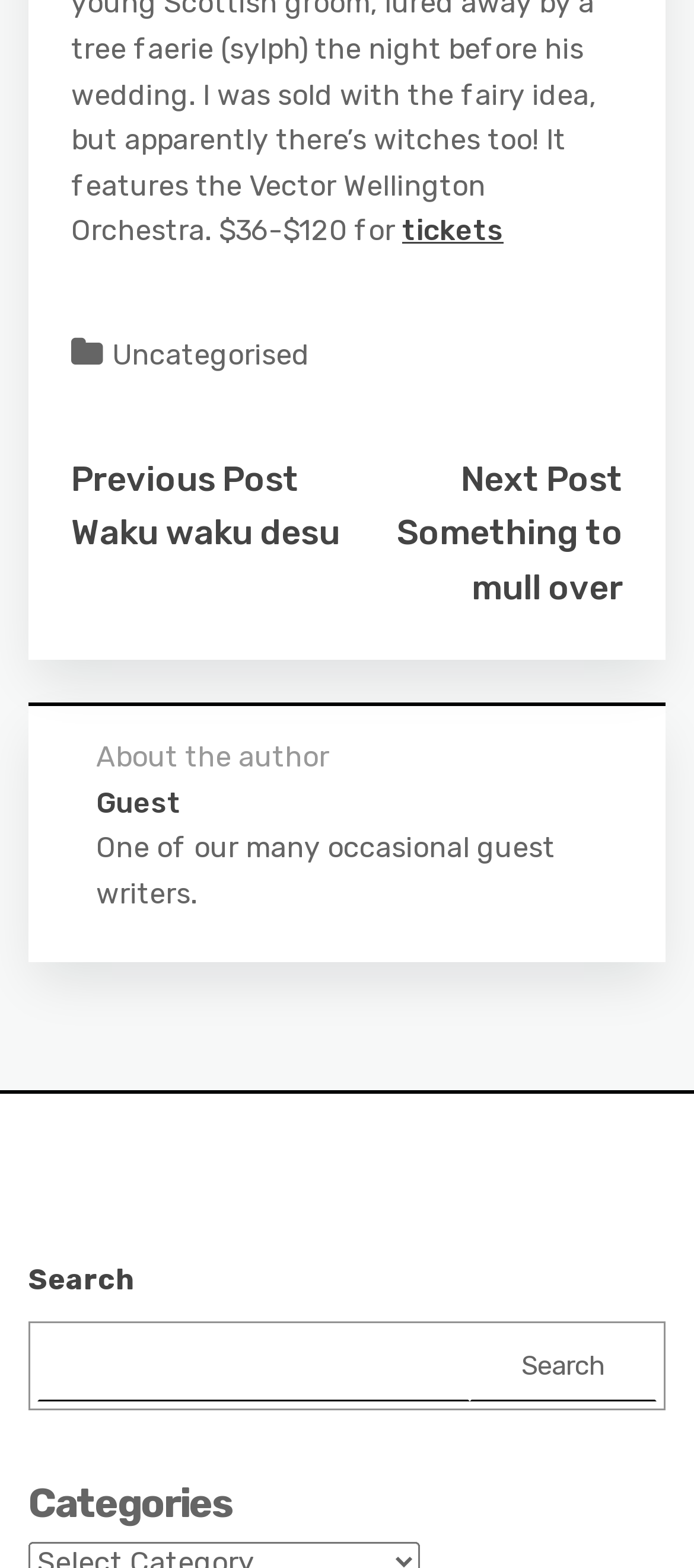Please provide the bounding box coordinates for the element that needs to be clicked to perform the following instruction: "view next post". The coordinates should be given as four float numbers between 0 and 1, i.e., [left, top, right, bottom].

[0.664, 0.292, 0.897, 0.318]